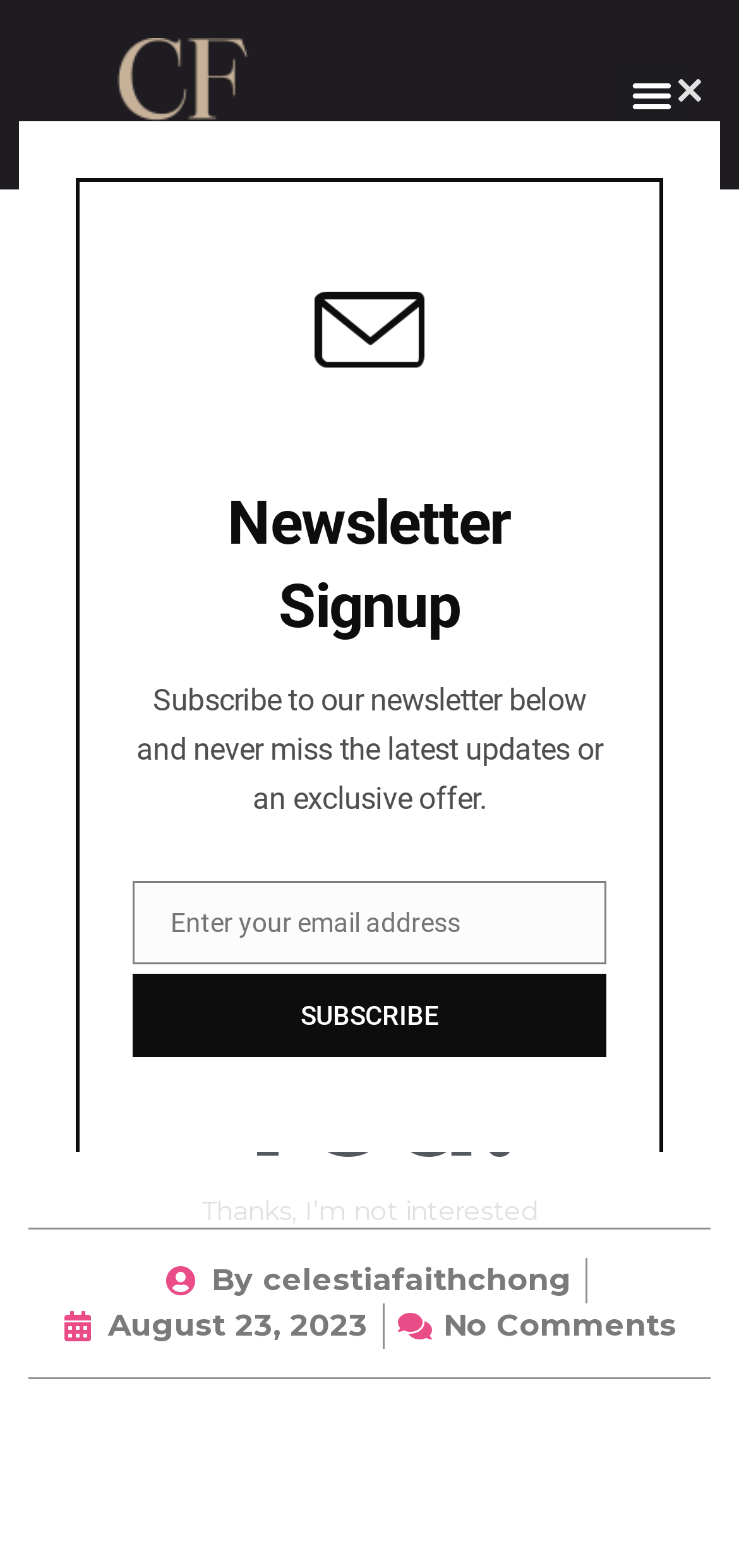Respond with a single word or short phrase to the following question: 
What is the label of the textbox in the dialog box?

Email